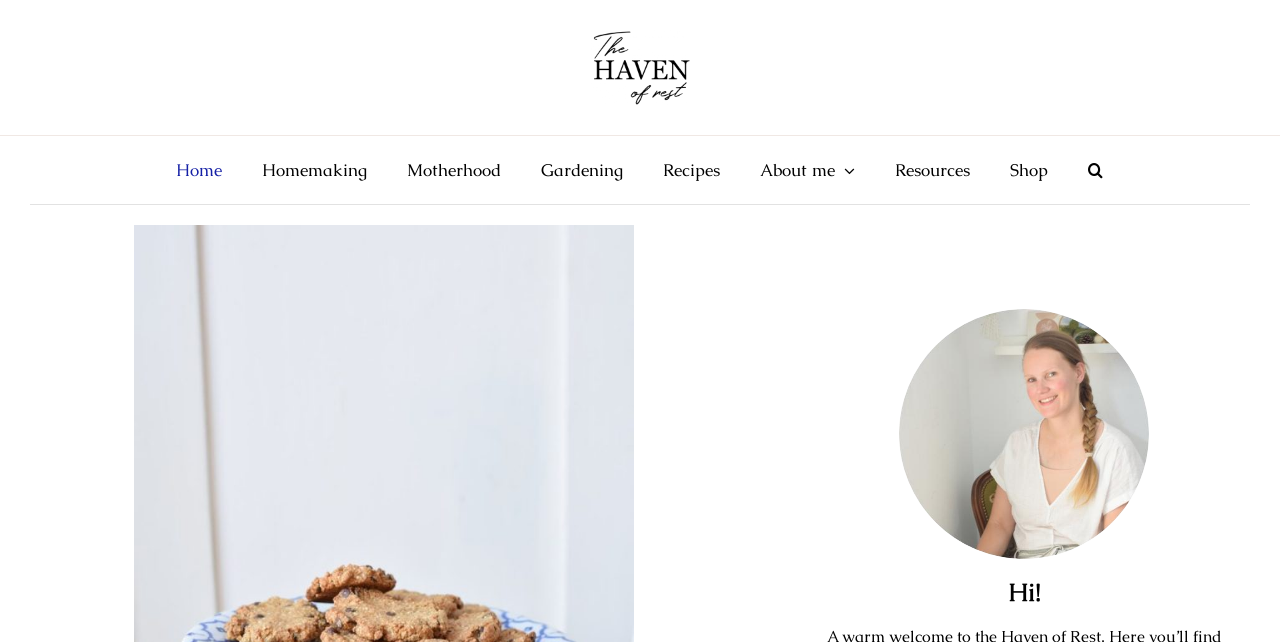Please identify the bounding box coordinates of the clickable area that will fulfill the following instruction: "Click the Home link". The coordinates should be in the format of four float numbers between 0 and 1, i.e., [left, top, right, bottom].

[0.122, 0.212, 0.189, 0.318]